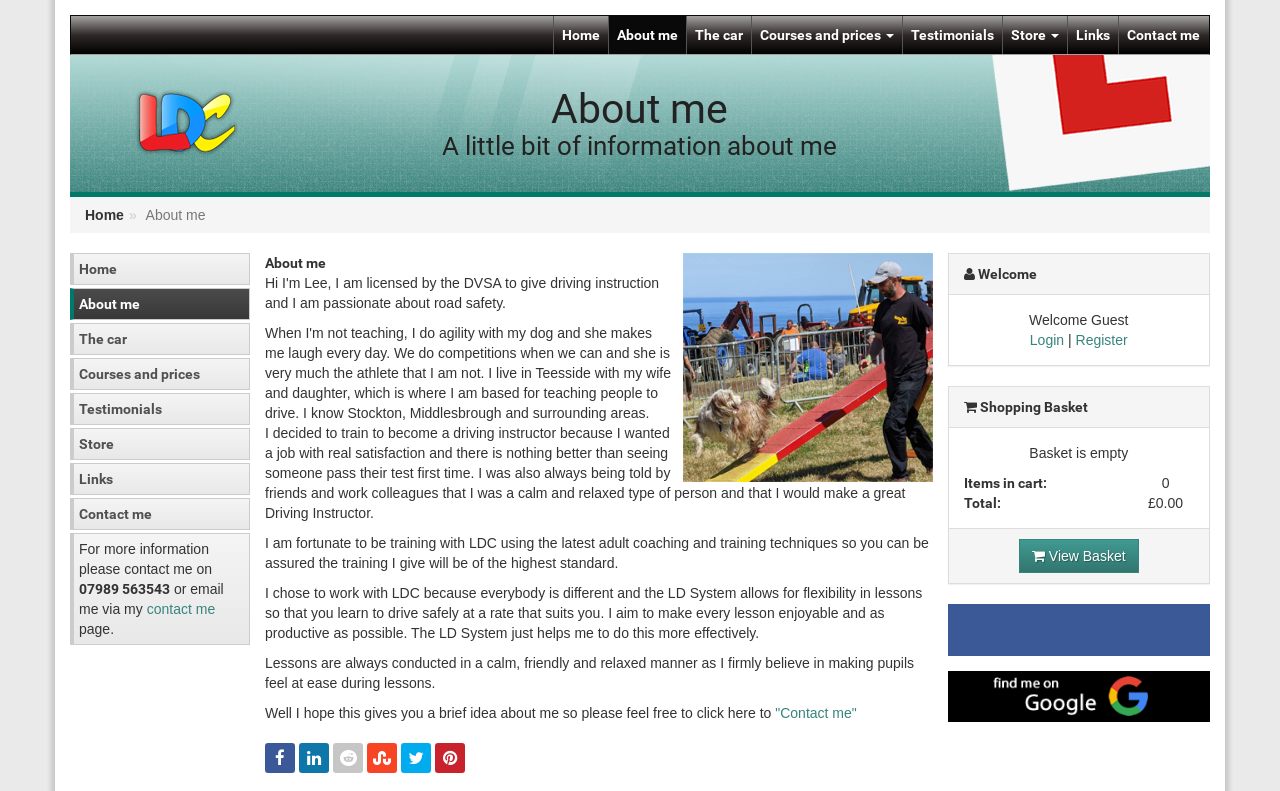Determine the bounding box coordinates of the section to be clicked to follow the instruction: "Contact the driving instructor". The coordinates should be given as four float numbers between 0 and 1, formatted as [left, top, right, bottom].

[0.874, 0.02, 0.944, 0.068]